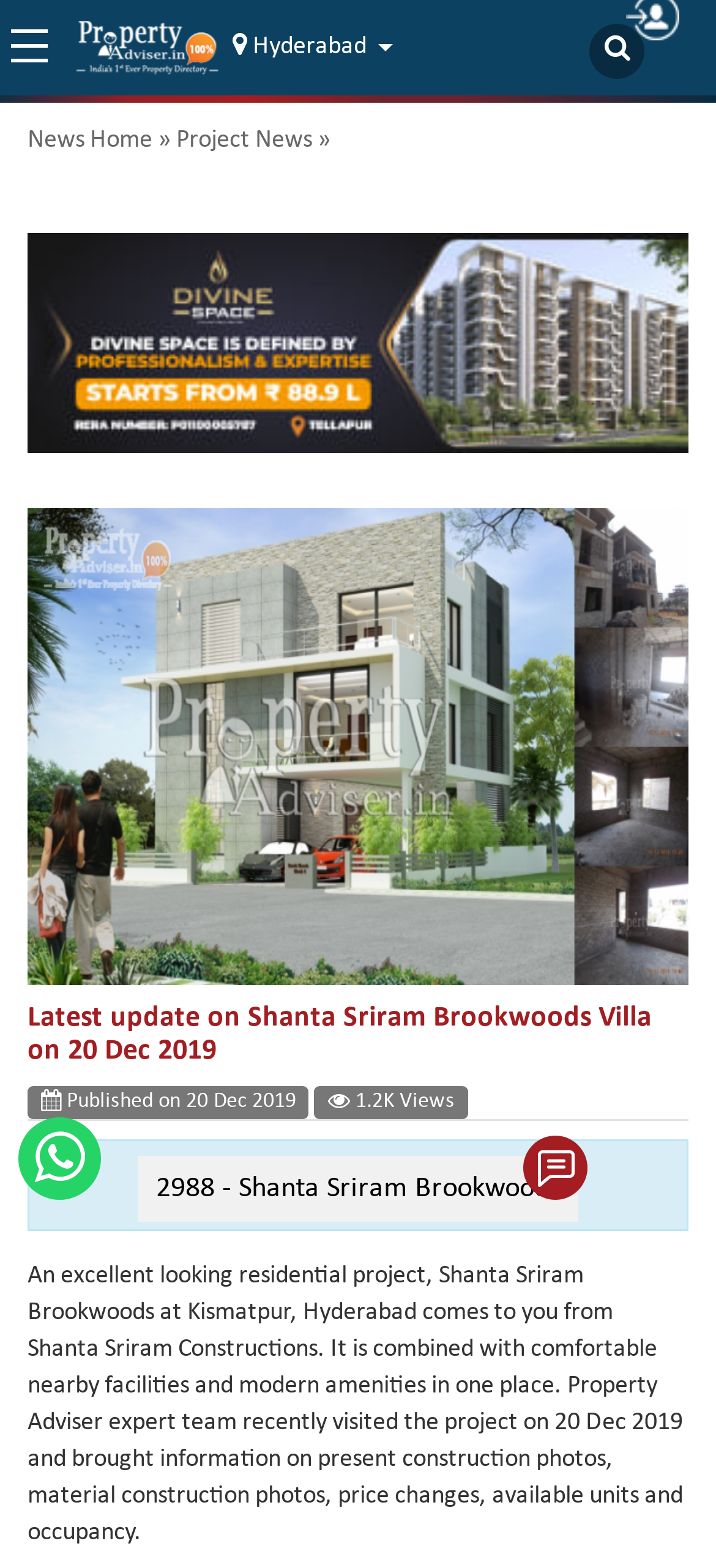Give a detailed overview of the webpage's appearance and contents.

The webpage appears to be a property listing page, specifically for Shanta Sriram Brookwoods Villa in Kismatpur, Hyderabad. At the top, there is a button and a link to "Real estate directory property Adviser" accompanied by an image. Next to it, there is a button with a dropdown menu for Hyderabad.

On the top-right corner, there is a search link. Below it, there is a link to "News Home" followed by a "»" symbol and then a link to "Project News". 

The main content of the page is a figure that takes up most of the page, containing an image of the property with a caption. The caption includes a heading that reads "Latest update on Shanta Sriram Brookwoods Villa on 20 Dec 2019" and a paragraph of text that describes the property, including its features, amenities, and a brief summary of a recent visit by the Property Adviser expert team.

Below the figure, there is a time stamp indicating that the update was published on 20 Dec 2019, along with the number of views, which is 1.2K. There is also a link to "2988 - Shanta Sriram Brookwoods" and a few icons, including a share button.

At the bottom of the page, there is a paragraph of text that provides more information about the property, including its location, nearby facilities, and modern amenities.